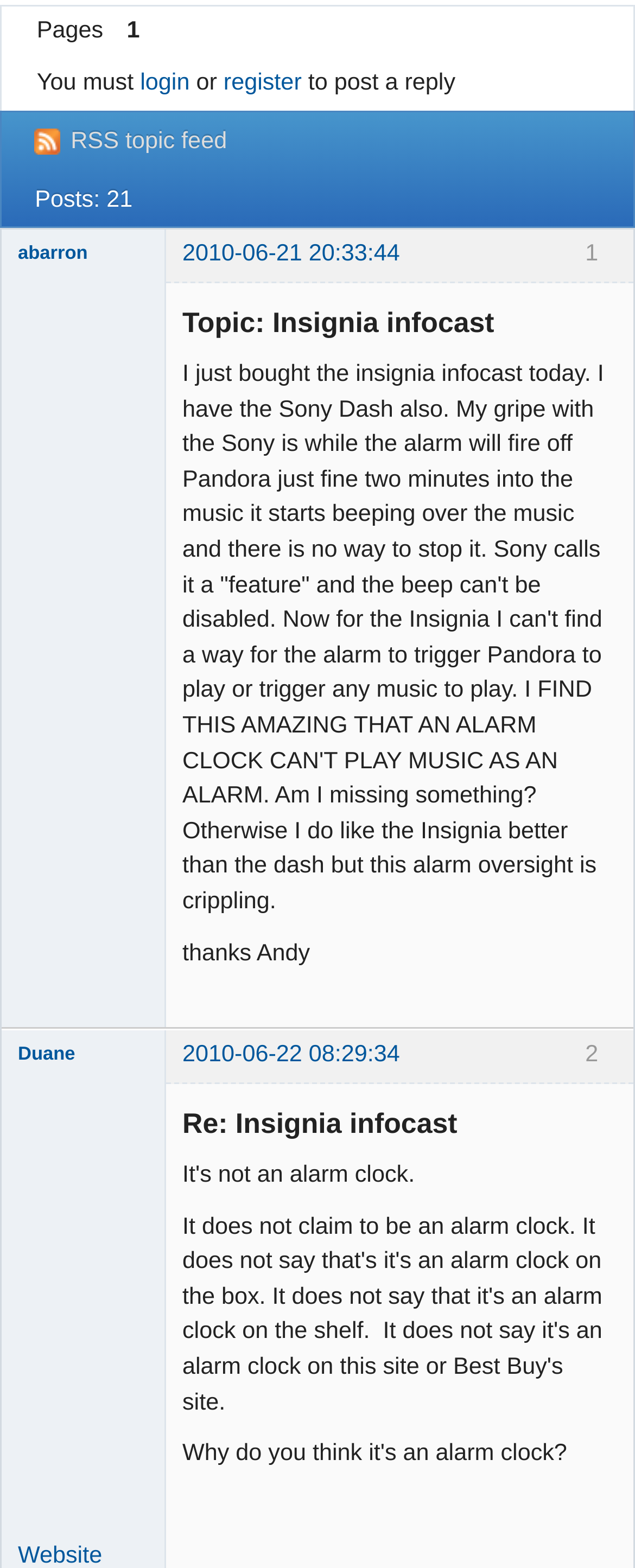Identify the bounding box for the described UI element. Provide the coordinates in (top-left x, top-left y, bottom-right x, bottom-right y) format with values ranging from 0 to 1: 2010-06-21 20:33:44

[0.287, 0.154, 0.63, 0.171]